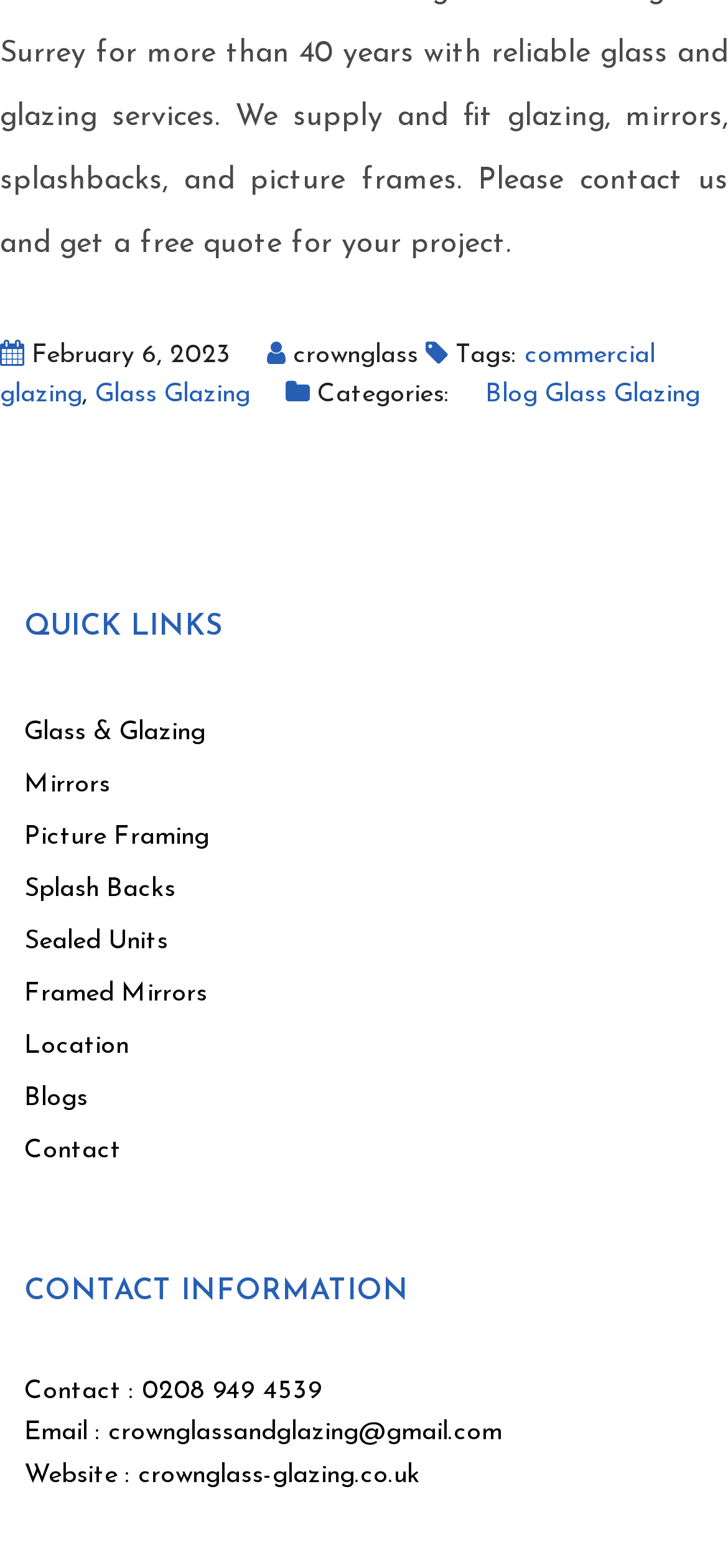Please determine the bounding box coordinates for the element with the description: "commercial glazing".

[0.0, 0.218, 0.9, 0.261]